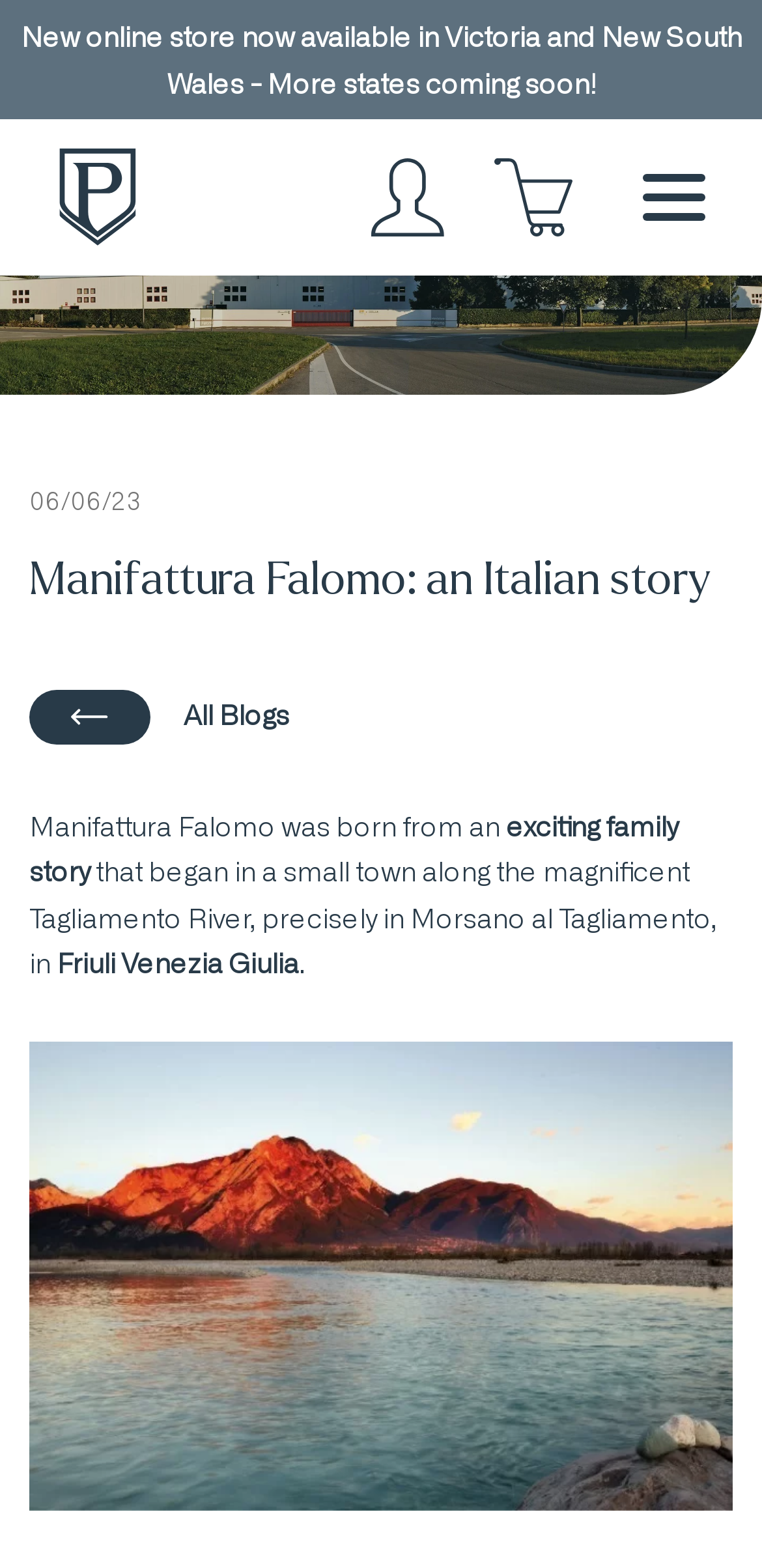Specify the bounding box coordinates of the region I need to click to perform the following instruction: "Learn about PLEGA Beds". The coordinates must be four float numbers in the range of 0 to 1, i.e., [left, top, right, bottom].

[0.072, 0.237, 0.139, 0.292]